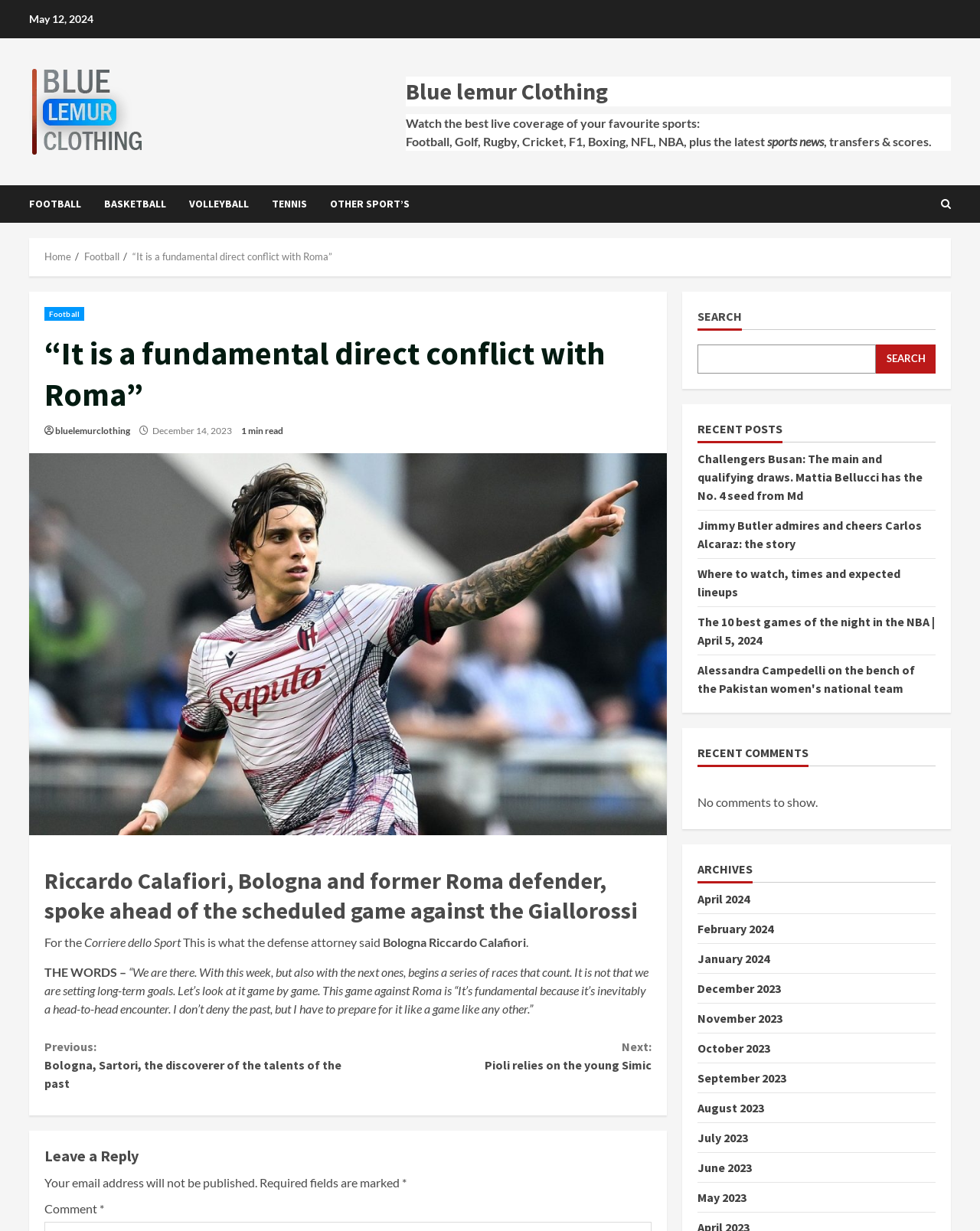Specify the bounding box coordinates of the area to click in order to follow the given instruction: "Search for something."

[0.712, 0.28, 0.894, 0.303]